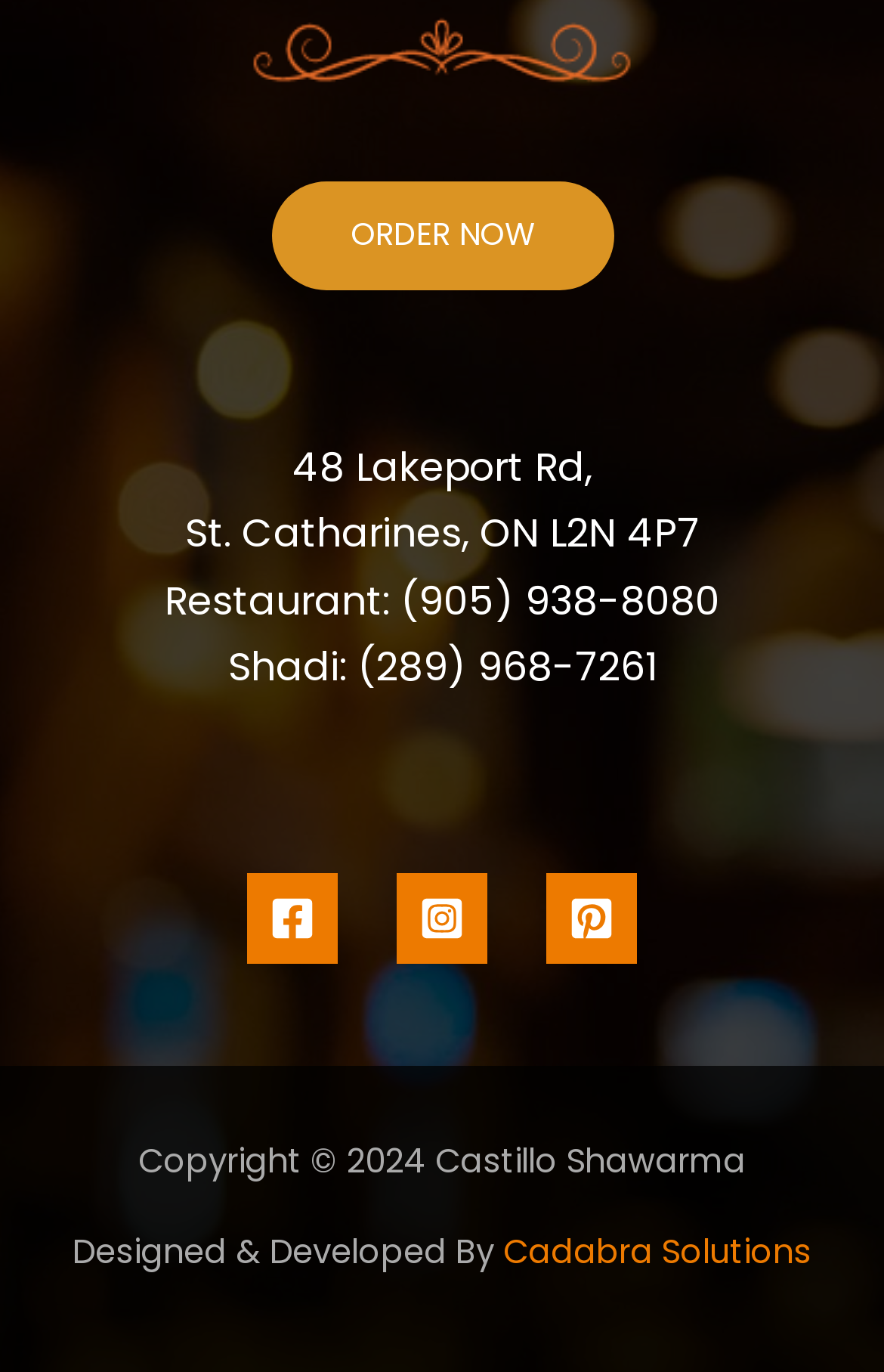What is the phone number of the restaurant?
From the screenshot, provide a brief answer in one word or phrase.

(905) 938-8080